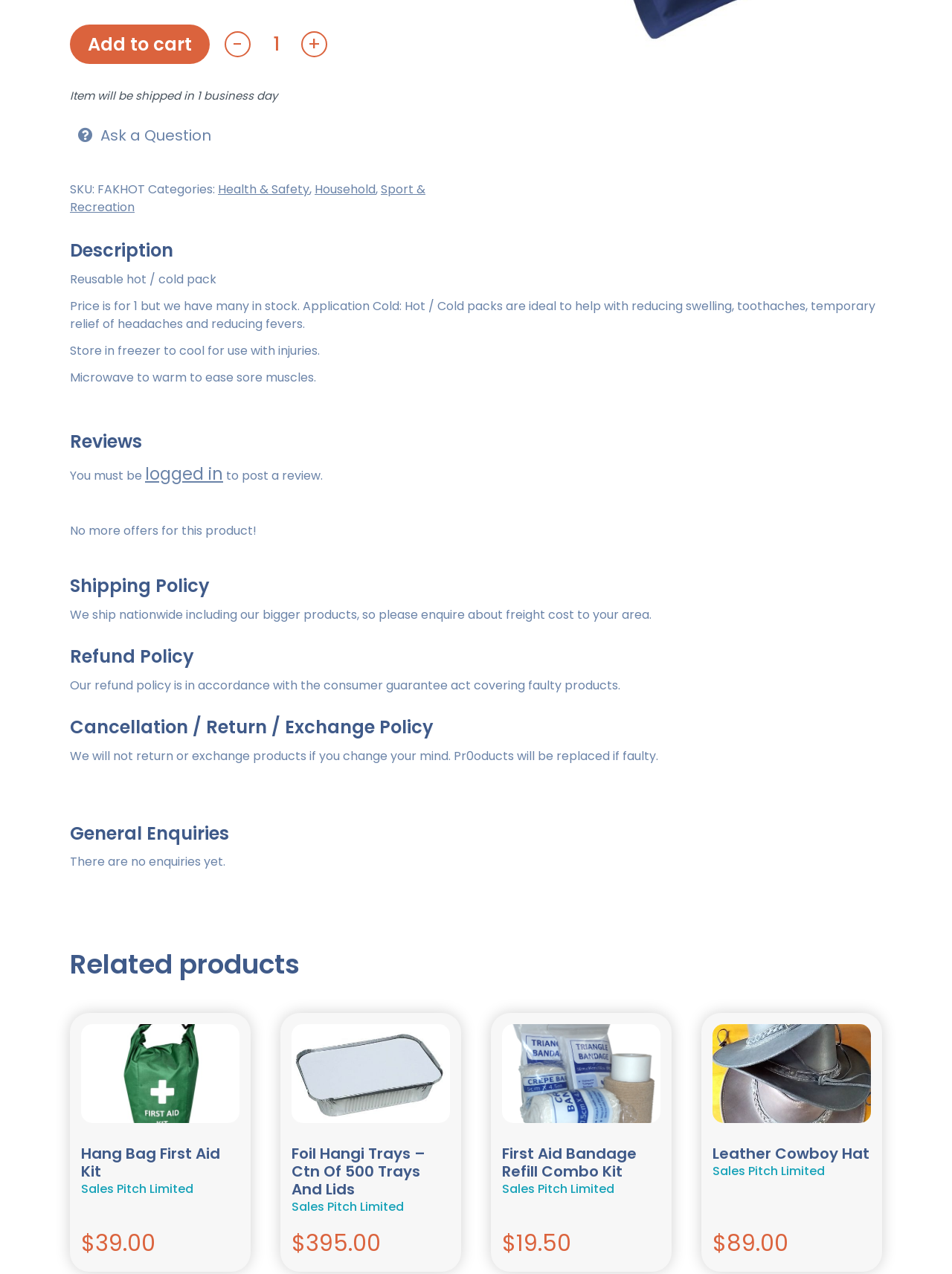Give the bounding box coordinates for the element described by: "Ask a Question".

[0.073, 0.094, 0.23, 0.118]